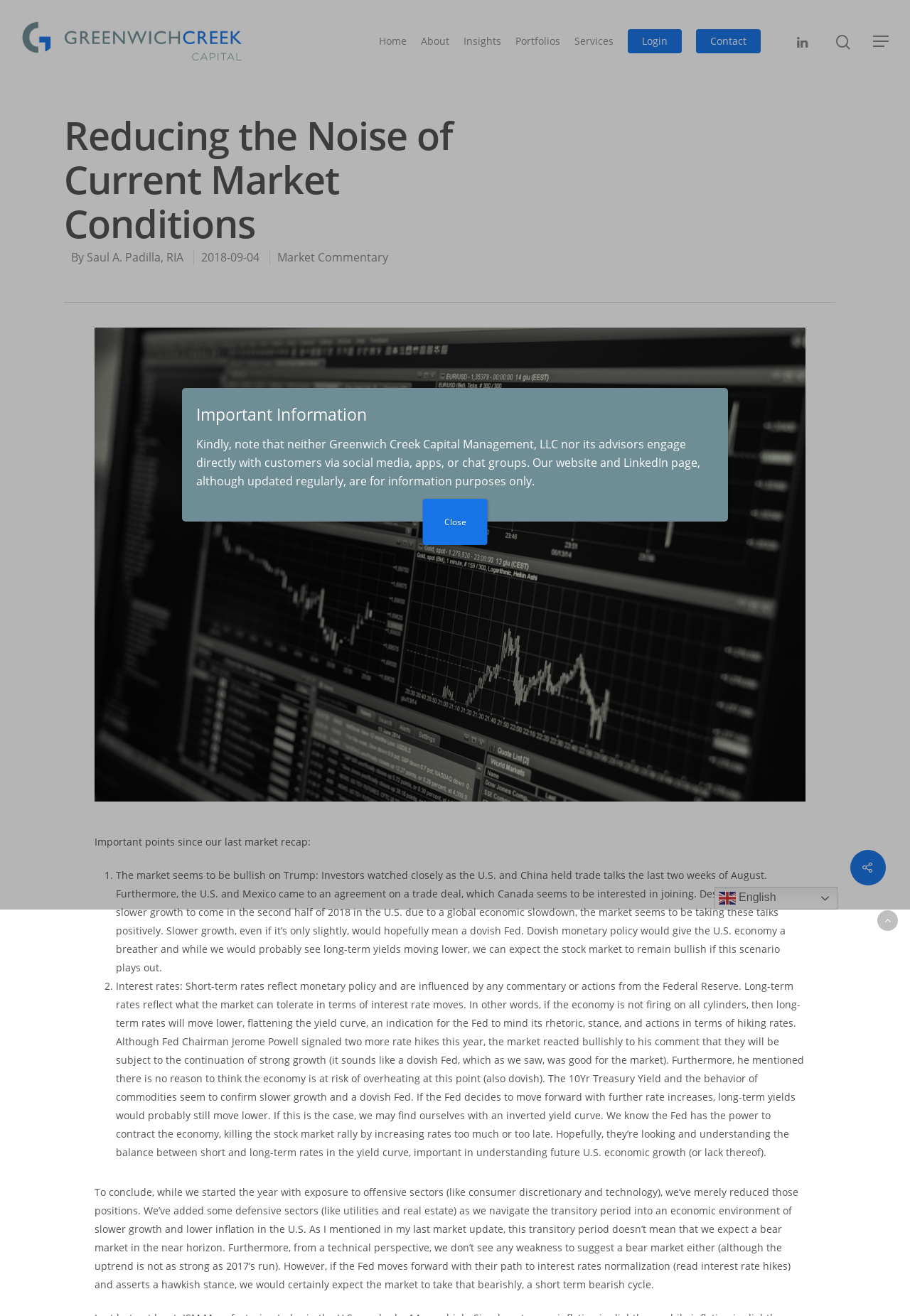Create a detailed description of the webpage's content and layout.

The webpage is titled "Reducing the Noise of Current Market Conditions - Greenwich Creek Capital" and appears to be a market commentary article. At the top, there is a search bar with a placeholder text "Search" and a hint to "Hit enter to search or ESC to close". On the top-right corner, there are several links to navigate to different sections of the website, including "Home", "About", "Insights", "Portfolios", "Services", "Login", and "Contact".

Below the navigation links, there is a heading "Reducing the Noise of Current Market Conditions" followed by the author's name "Saul A. Padilla, RIA" and the publication date "2018-09-04". The article is categorized under "Market Commentary".

The main content of the article is divided into three sections. The first section discusses the market's bullish sentiment towards Trump, citing the recent trade talks between the US and China, and the agreement between the US and Mexico. The second section talks about interest rates, explaining how short-term rates reflect monetary policy and long-term rates reflect the market's tolerance for interest rate moves. The third section concludes the article, discussing the author's investment strategy and their expectations for the market.

On the right side of the article, there is an image of the company's logo, "Greenwich Creek Capital". At the bottom of the page, there is a link to a social media platform, "freedominvest", and a language selection link, "en English". A modal dialog box is also present, titled "Important Information", which warns users that the company does not engage with customers through social media or chat groups.